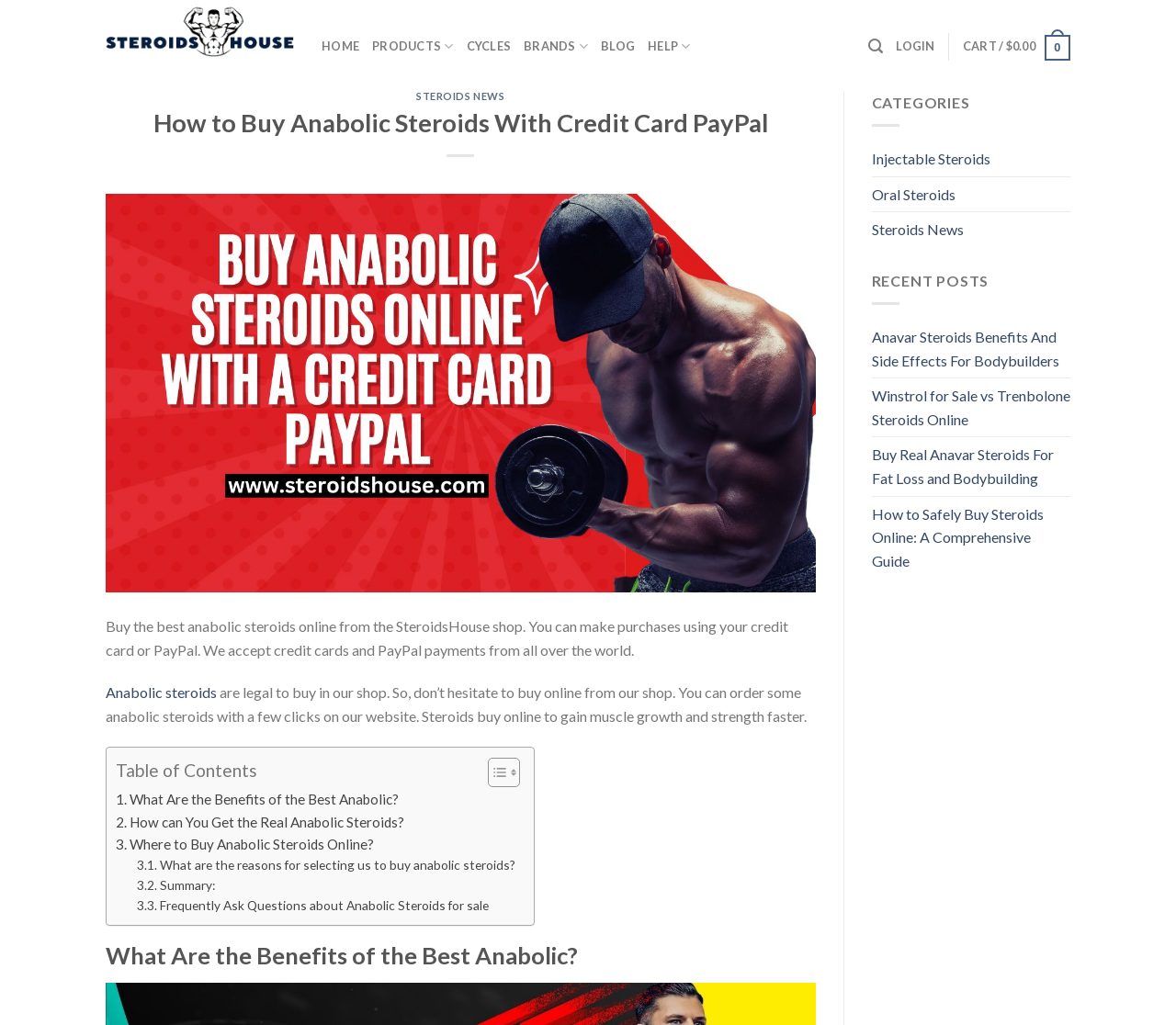What is the purpose of the 'CATEGORIES' section?
Please use the image to provide a one-word or short phrase answer.

To list categories of steroids